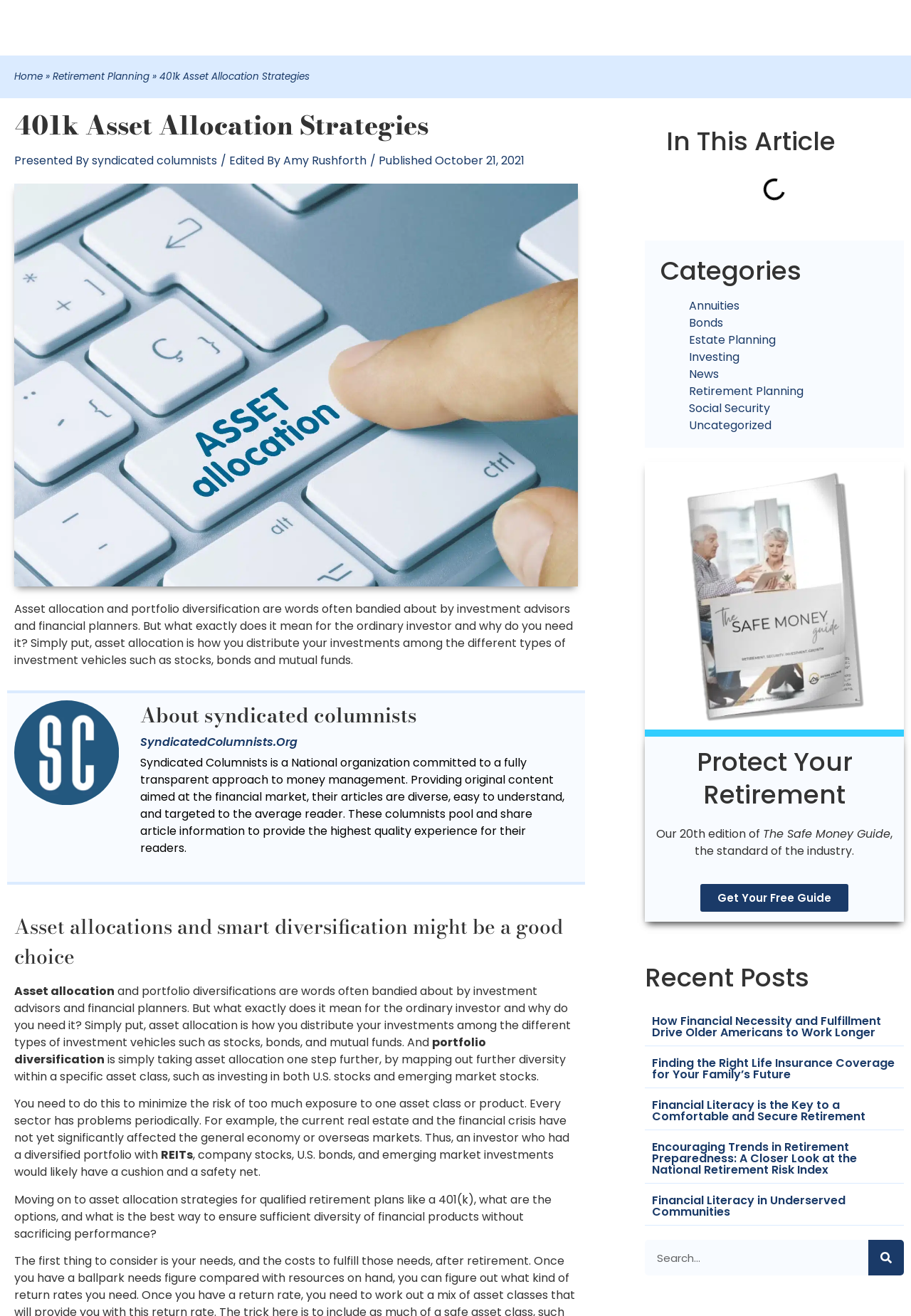What is the title of the guide mentioned on this webpage?
Based on the content of the image, thoroughly explain and answer the question.

The webpage mentions 'The Safe Money Guide' as a guide that is the standard of the industry, and it is mentioned in the context of protecting one's retirement.